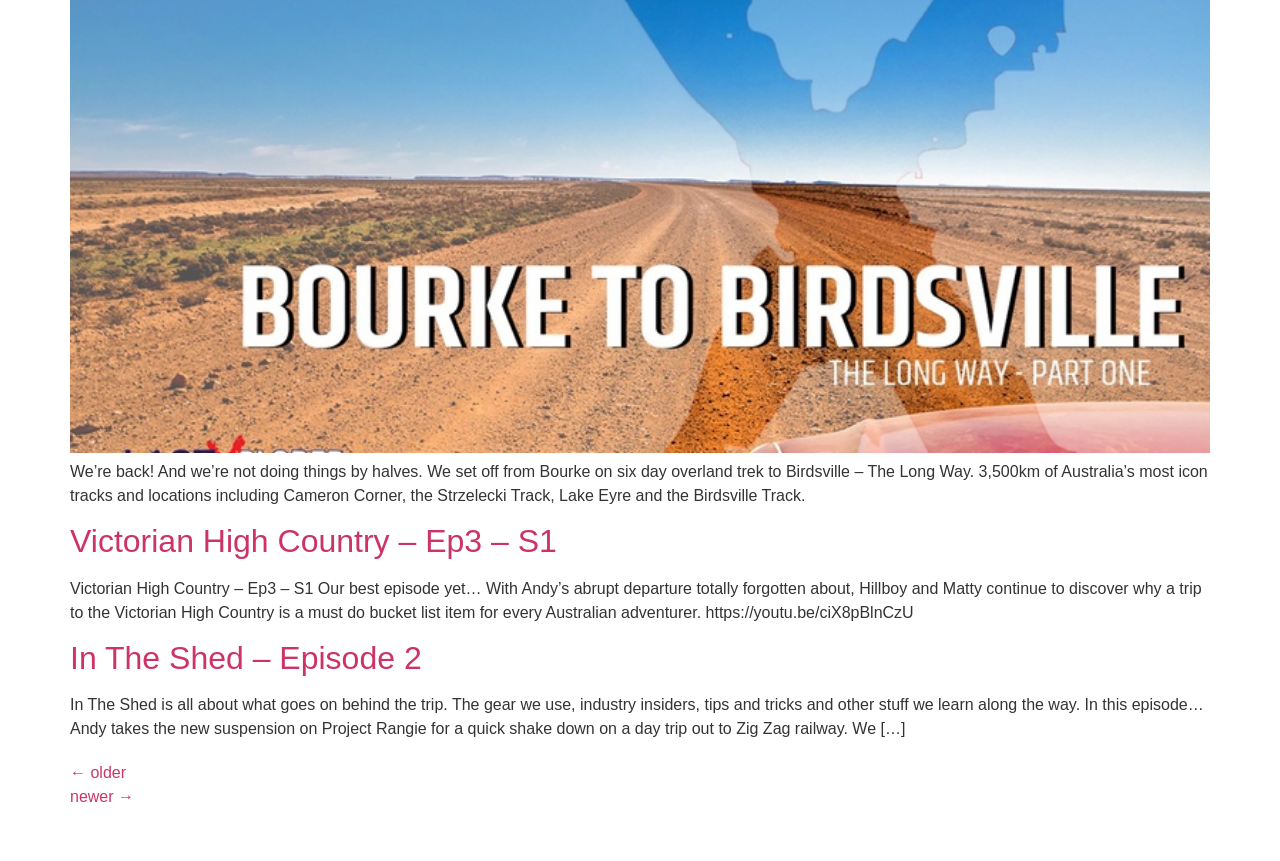Locate the UI element that matches the description newer → in the webpage screenshot. Return the bounding box coordinates in the format (top-left x, top-left y, bottom-right x, bottom-right y), with values ranging from 0 to 1.

[0.055, 0.916, 0.105, 0.935]